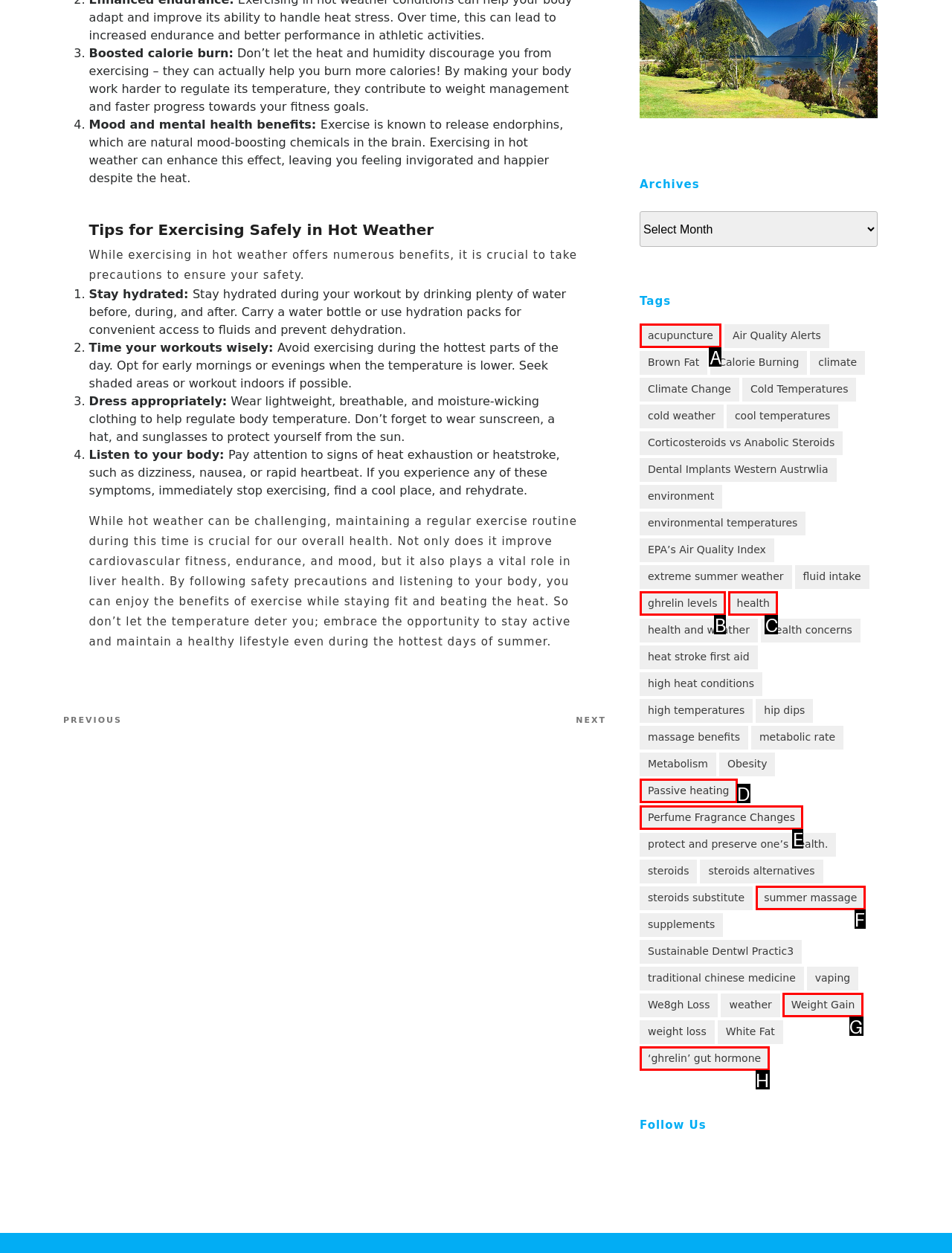Which HTML element matches the description: Passive heating?
Reply with the letter of the correct choice.

D